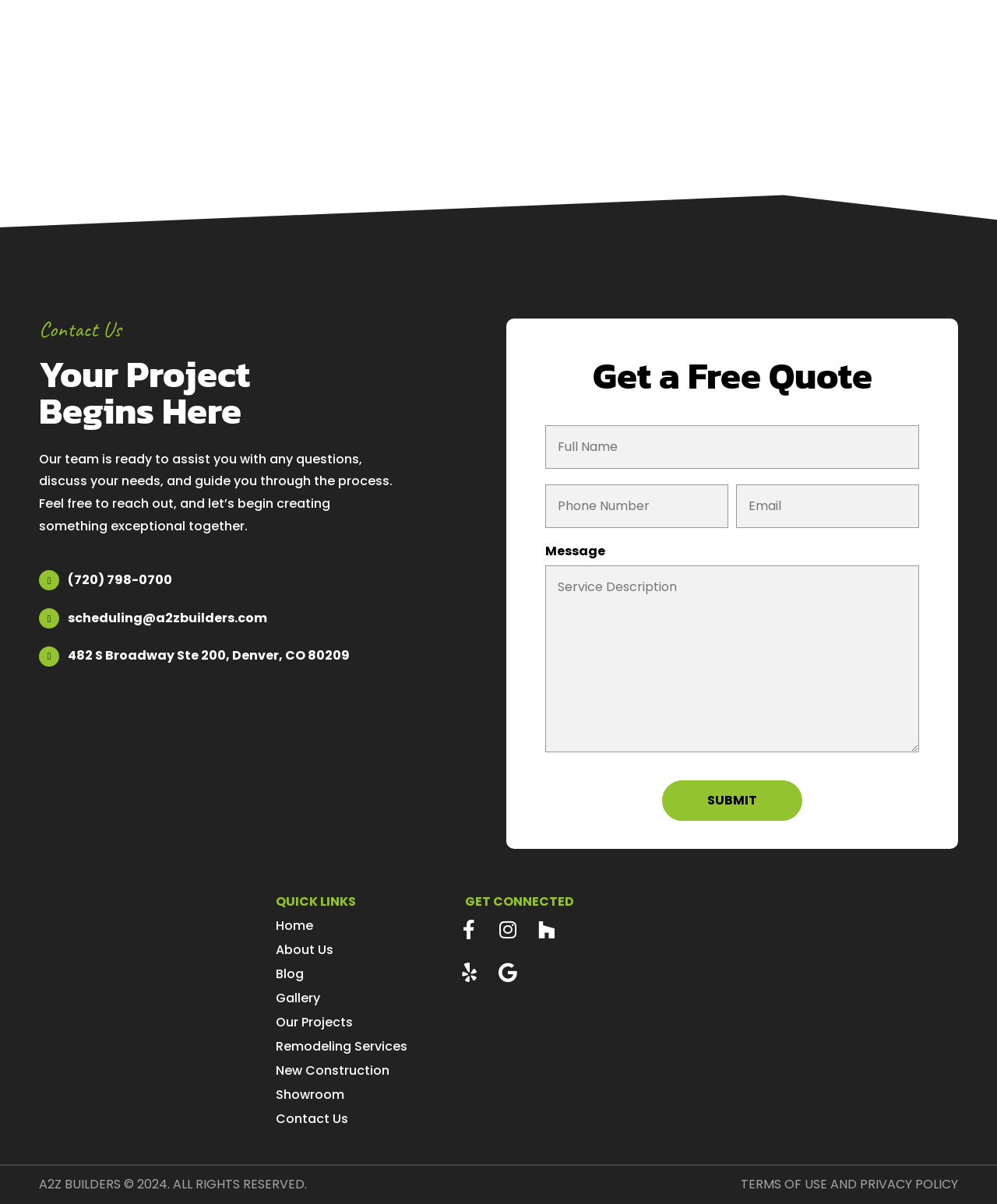Using a single word or phrase, answer the following question: 
What is the company's phone number?

(720) 798-0700